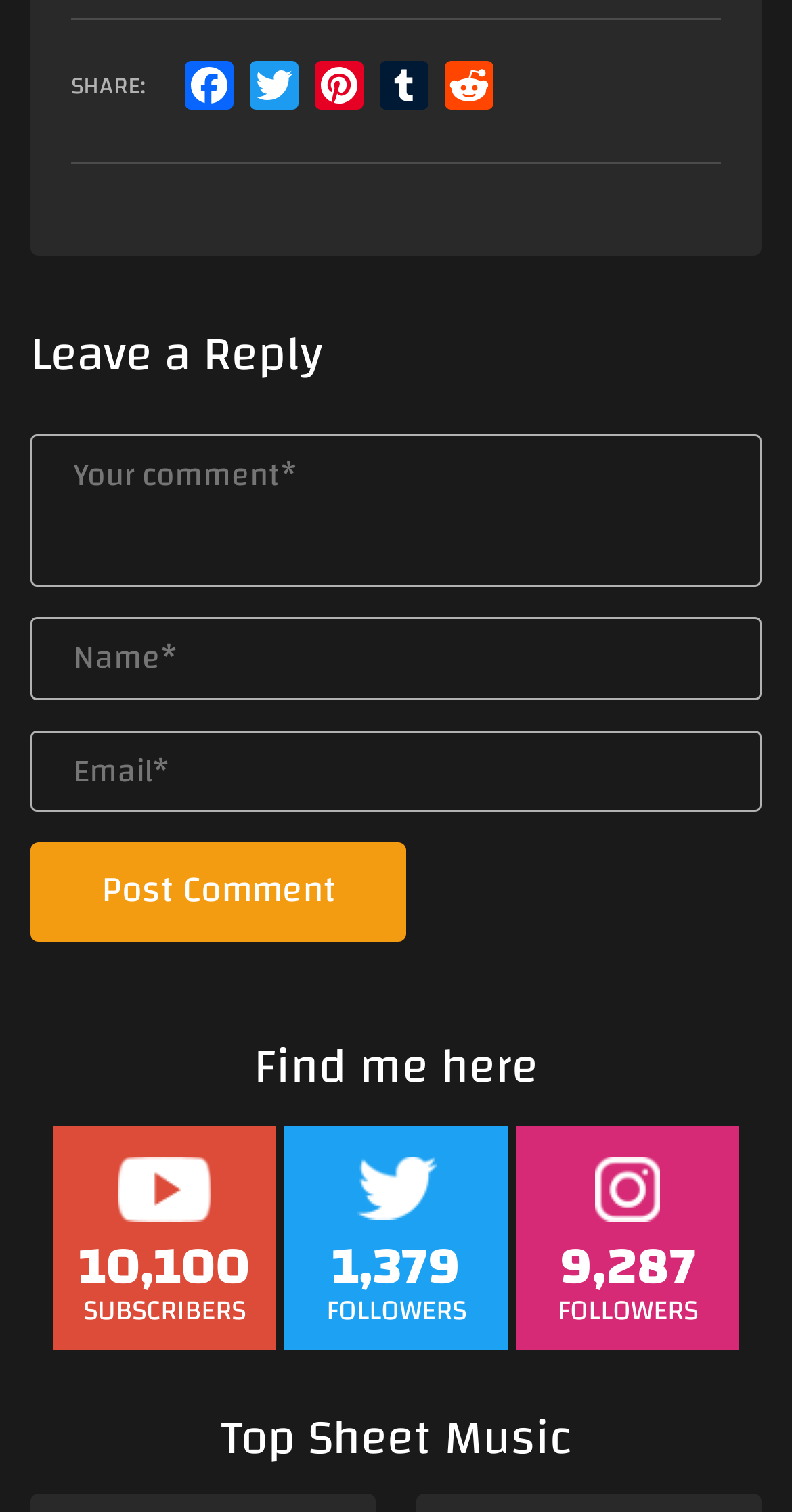What information is required to leave a comment?
Please answer the question as detailed as possible.

The webpage has three required textboxes: 'Name*', 'Email*', and 'Your comment*', indicating that users need to provide their name, email, and comment to leave a reply.